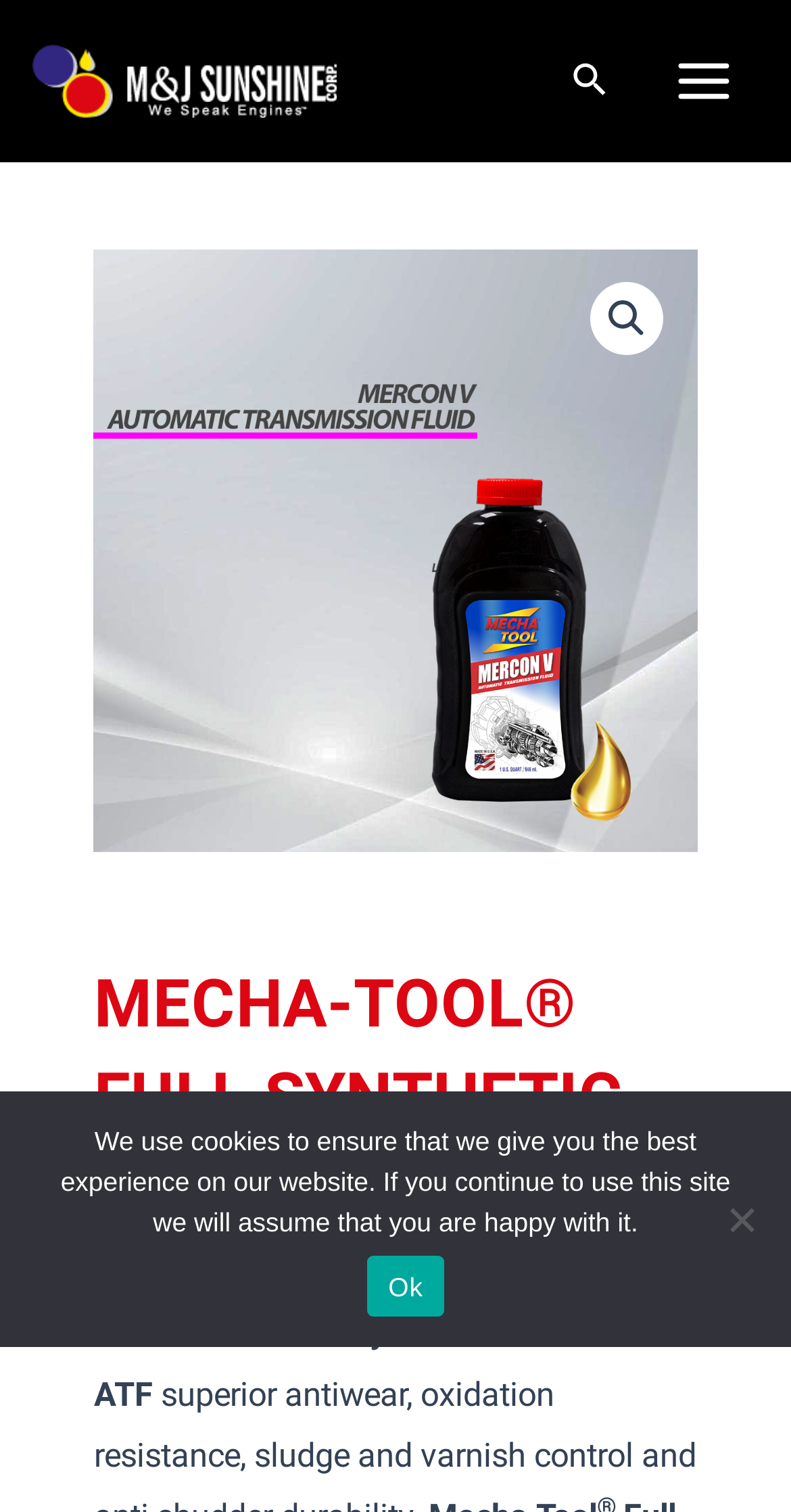Describe the webpage meticulously, covering all significant aspects.

The webpage appears to be a product page for Mecha Tool's Full Synthetic MERCON V ATF. At the top left, there is a logo of Sunshine, accompanied by a link to the Sunshine website. To the right of the logo, there is a search icon link with a magnifying glass image. 

Below the search icon, there is a main menu button on the top right corner. The button is not expanded, and it has an image associated with it. 

On the left side of the page, there is a large heading that reads "MECHA-TOOL® FULL SYNTHETIC MERCON V ATF". Below the heading, there are two lines of text: "Mecha Tool" and "Full Synthetic MERCON V ATF". The "Tool" in "Mecha Tool" has a superscript symbol next to it.

On the right side of the page, there is a link with a magnifying glass icon, which may be a search function. Below this link, there is a large block of text that appears to be a product description, but the exact content is not specified.

At the bottom of the page, there is a cookie notice dialog box that is not currently in modal view. The dialog box contains a message about the website's use of cookies and provides an "Ok" button to acknowledge the notice. There is also a "No" button, but its purpose is not clear.